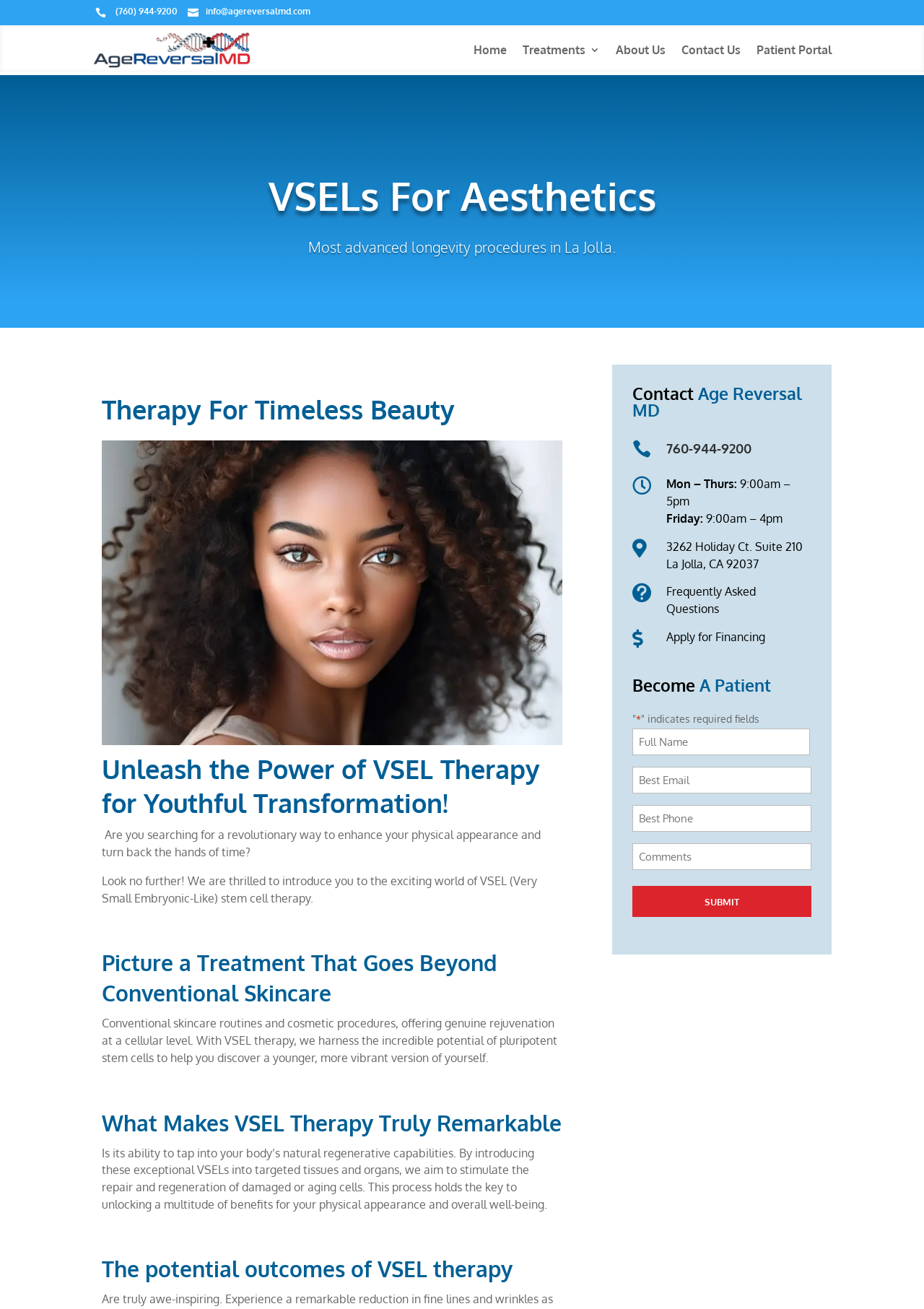Kindly determine the bounding box coordinates for the area that needs to be clicked to execute this instruction: "Click the 'Home' link".

[0.512, 0.017, 0.548, 0.059]